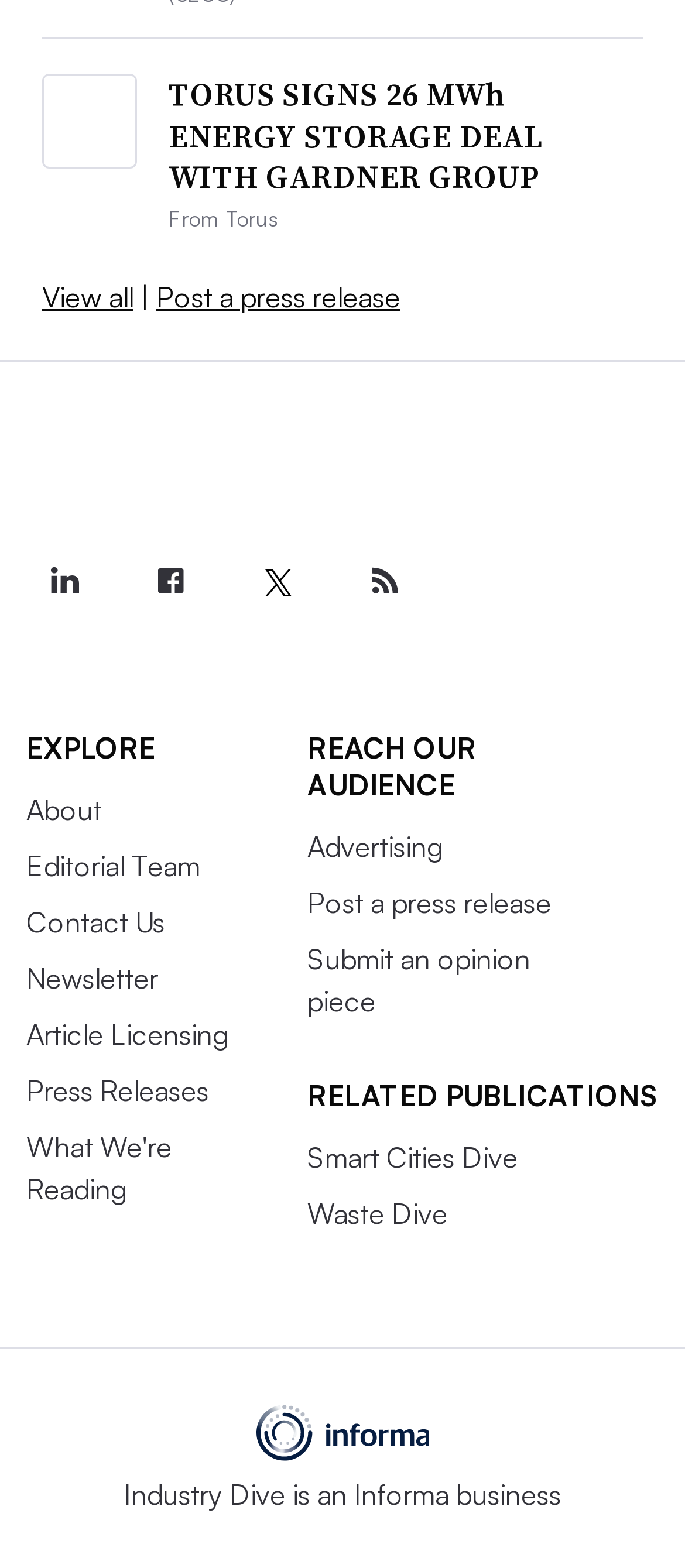Please determine the bounding box coordinates for the element that should be clicked to follow these instructions: "Explore About".

[0.038, 0.505, 0.149, 0.528]